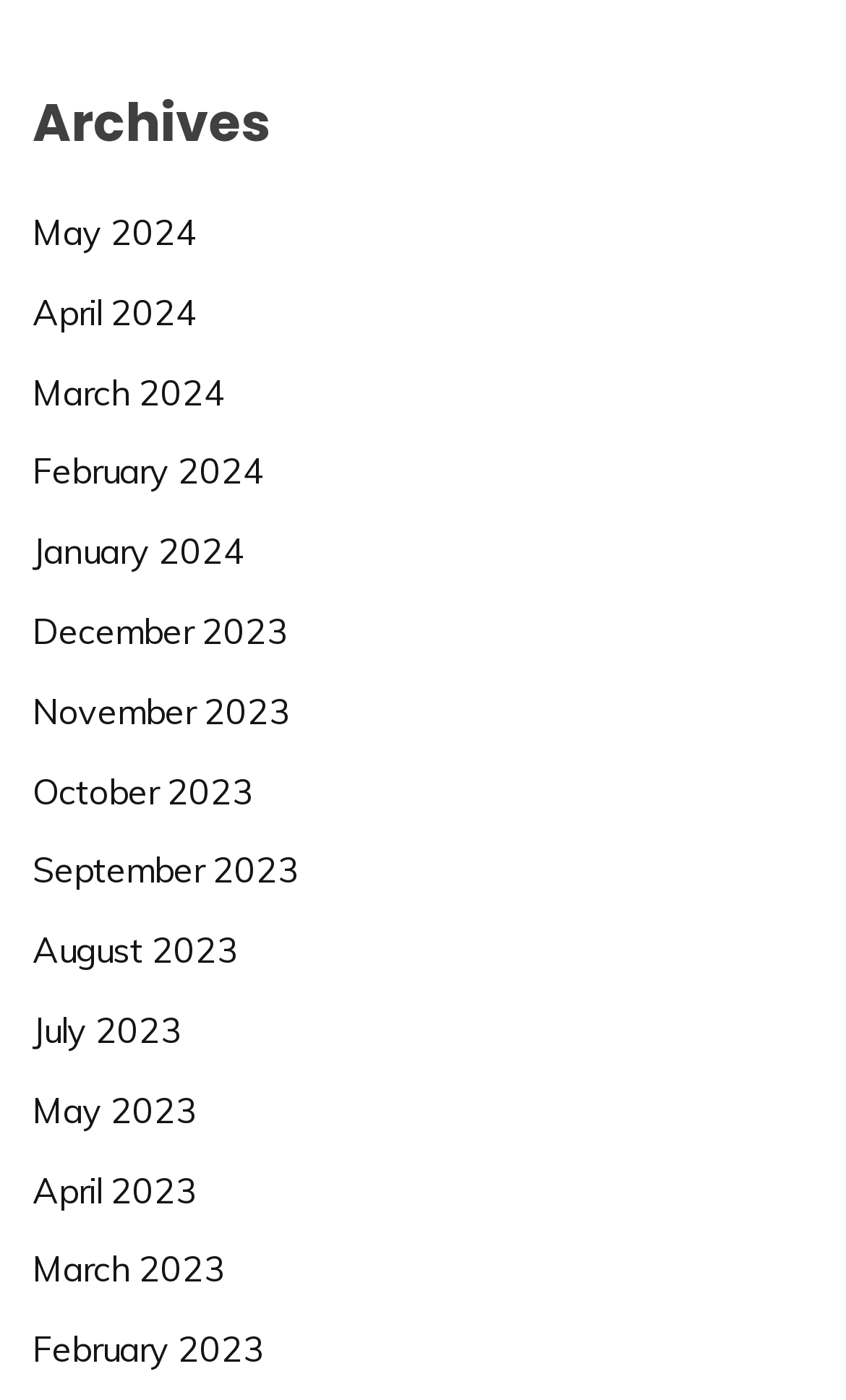Could you indicate the bounding box coordinates of the region to click in order to complete this instruction: "access February 2024 page".

[0.038, 0.321, 0.313, 0.352]